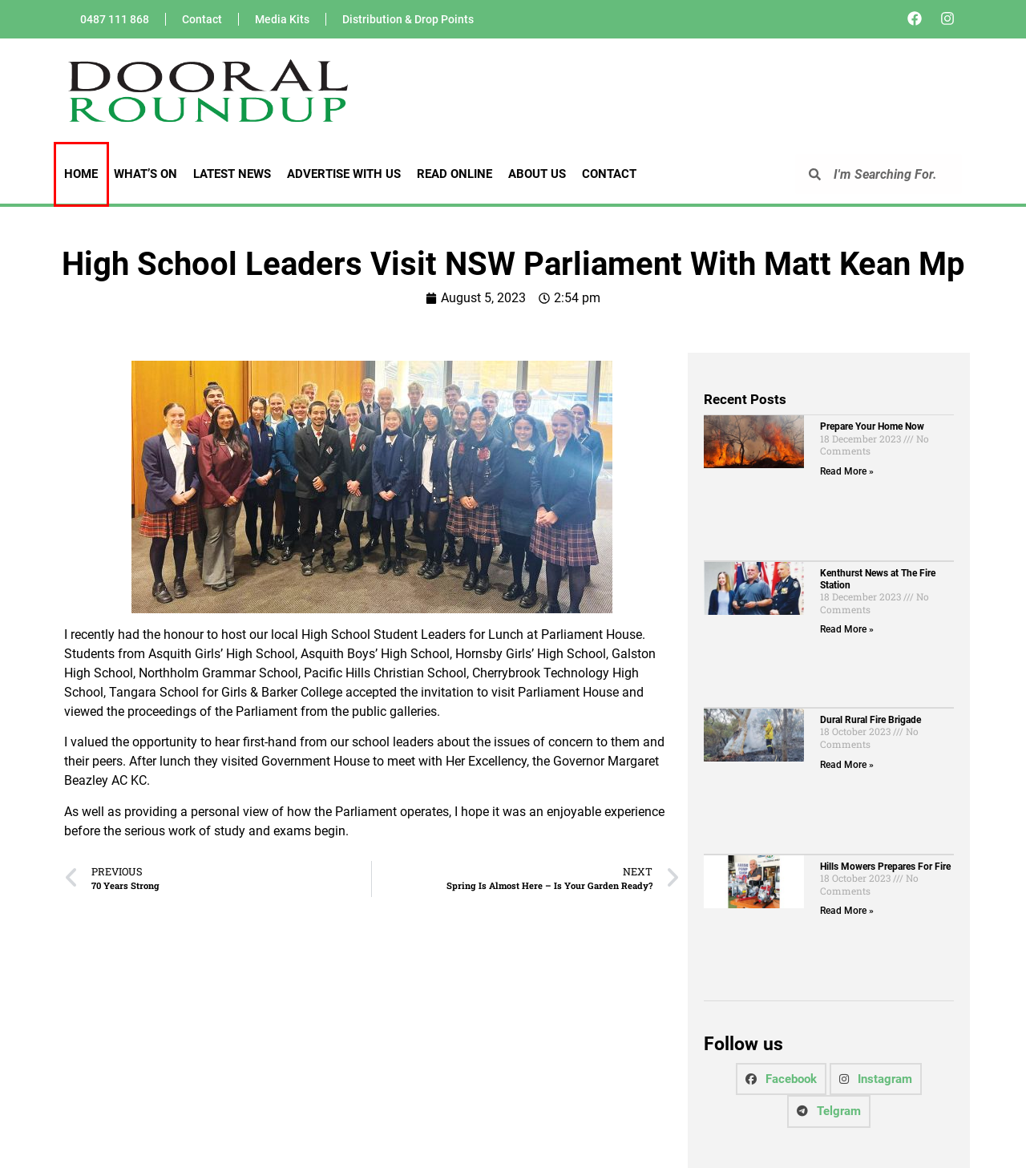You are given a screenshot of a webpage within which there is a red rectangle bounding box. Please choose the best webpage description that matches the new webpage after clicking the selected element in the bounding box. Here are the options:
A. 70 Years Strong - Dooral Roundup Magazine
B. Dooral events - Dooral Roundup Magazine
C. Effective Advertising - Dooral Roundup Magazine
D. Prepare Your Home For Bush fire Now
E. About Us - Dooral Roundup Magazine 2022
F. Digital Editions - Dooral Roundup Magazine
G. Home Page - Dooral Roundup Magazine
H. Kenthurst News at The Fire Fighters

G